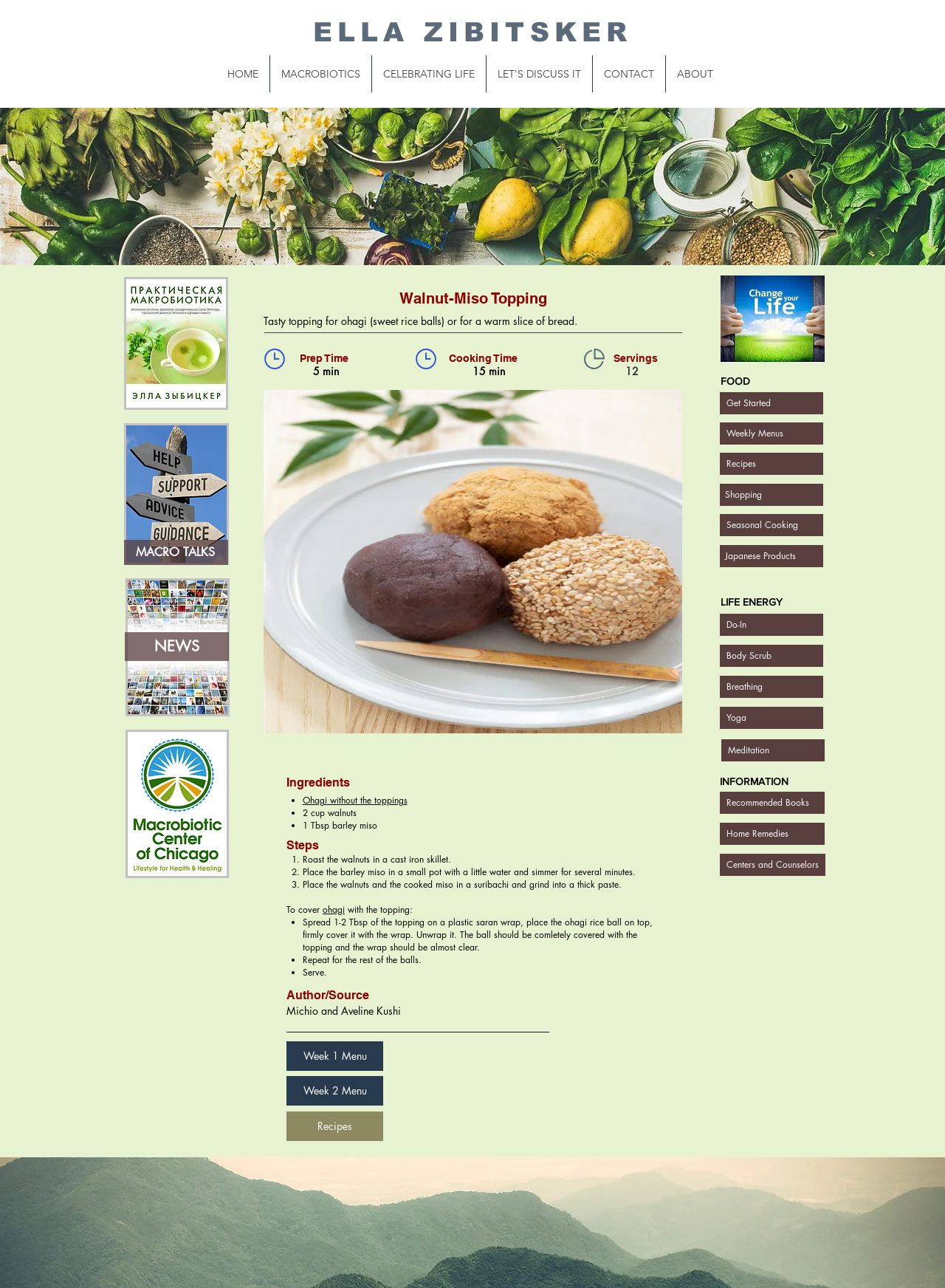Locate the bounding box coordinates of the clickable region to complete the following instruction: "Explore the 'FOOD' category."

[0.762, 0.29, 0.872, 0.301]